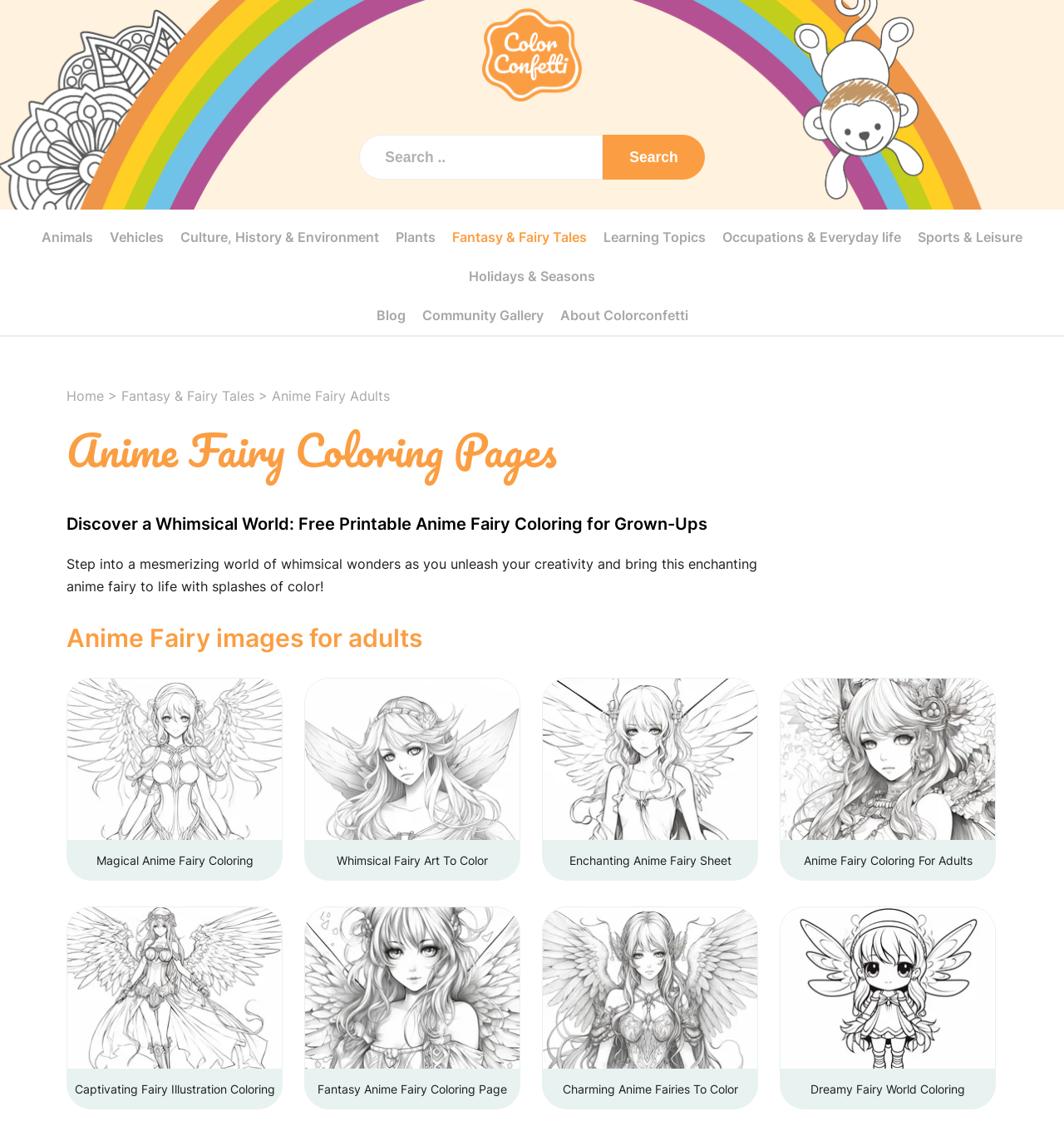How many categories of coloring pages are available?
Using the image as a reference, answer the question in detail.

By examining the links in the webpage, I can see that there are 8 categories of coloring pages available, namely Animals, Vehicles, Culture, History & Environment, Plants, Fantasy & Fairy Tales, Learning Topics, and Occupations & Everyday life.